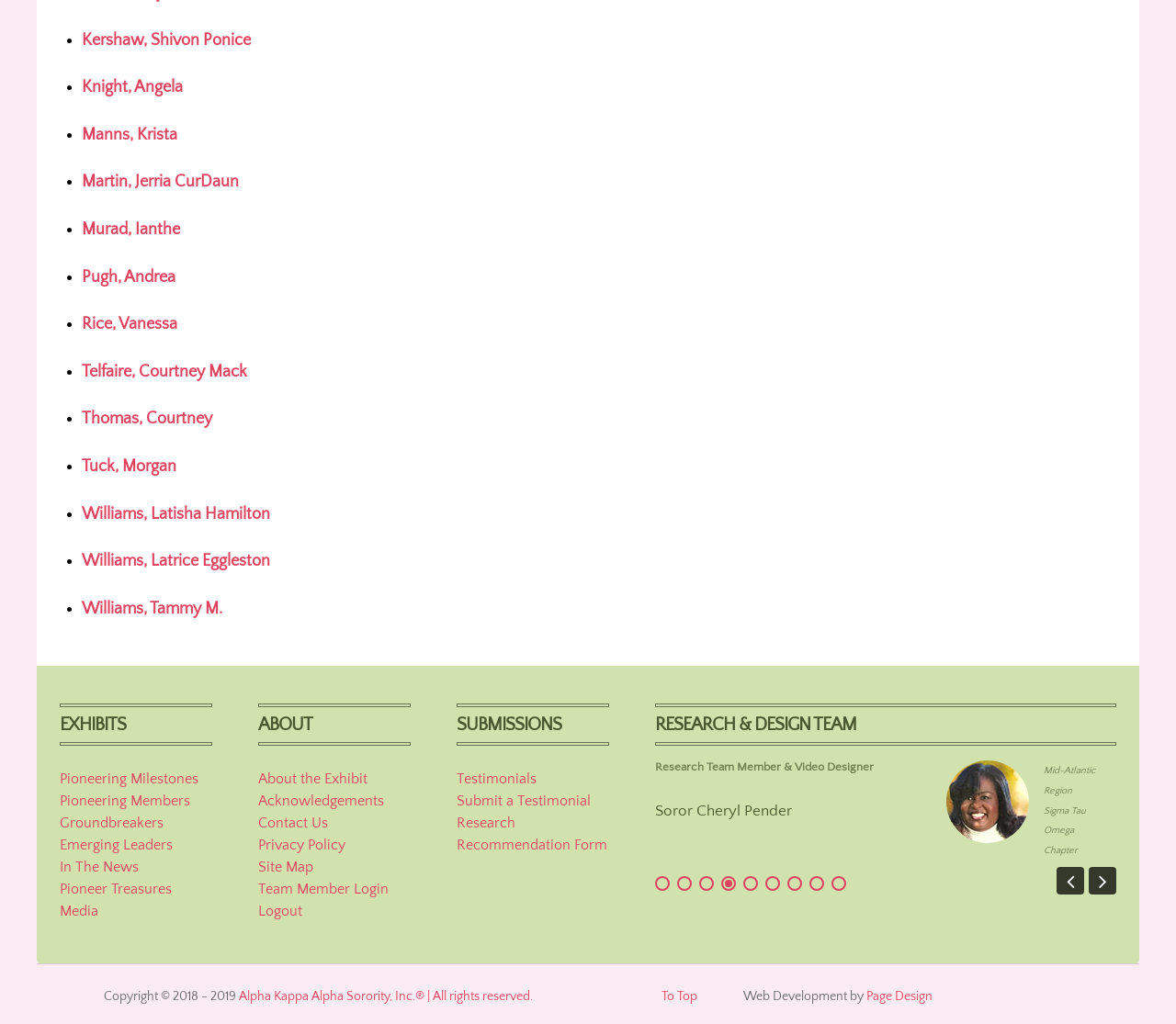Could you specify the bounding box coordinates for the clickable section to complete the following instruction: "Click on Kershaw, Shivon Ponice"?

[0.07, 0.029, 0.213, 0.048]